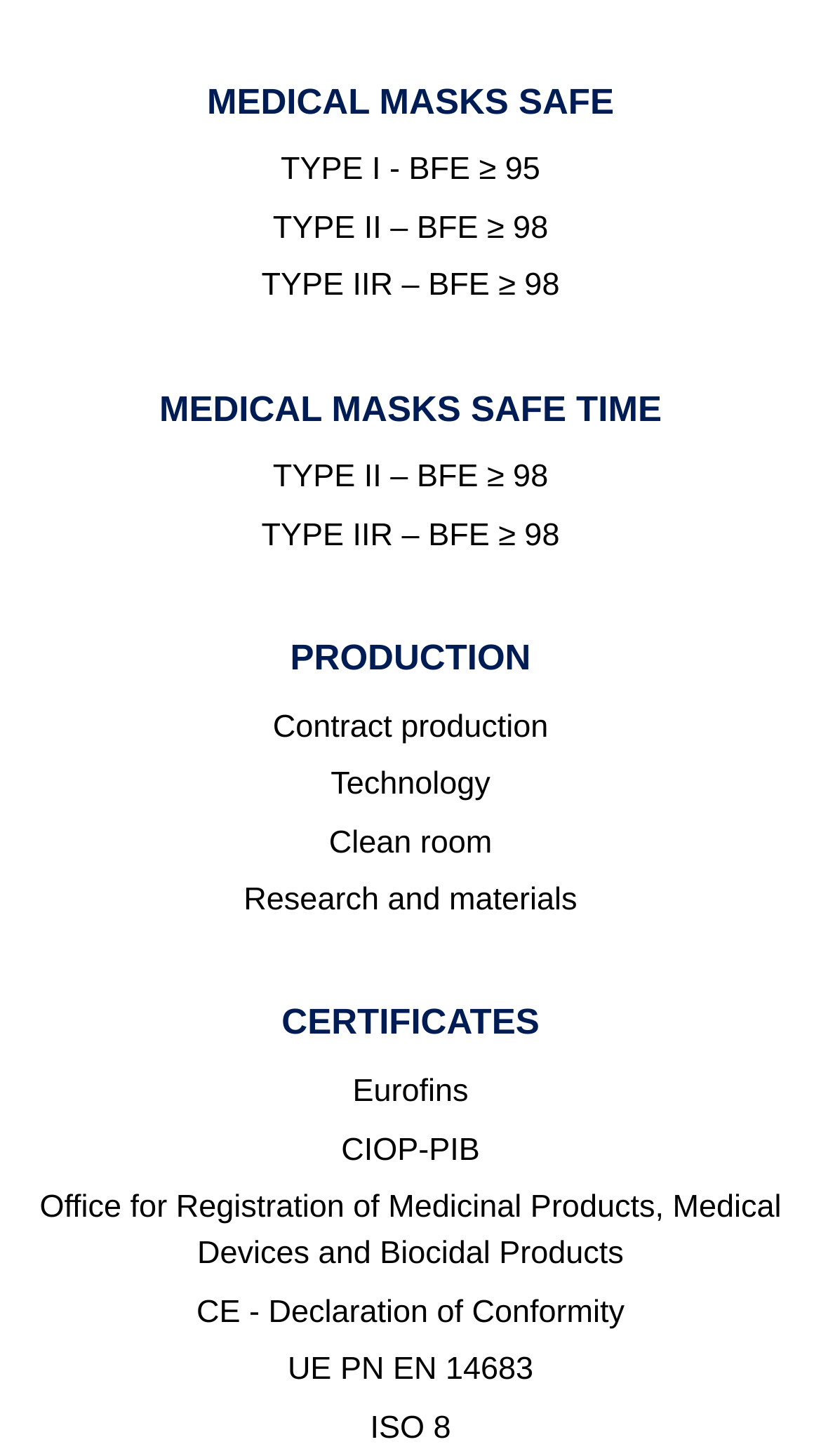Using the element description provided, determine the bounding box coordinates in the format (top-left x, top-left y, bottom-right x, bottom-right y). Ensure that all values are floating point numbers between 0 and 1. Element description: Eurofins

[0.429, 0.738, 0.571, 0.762]